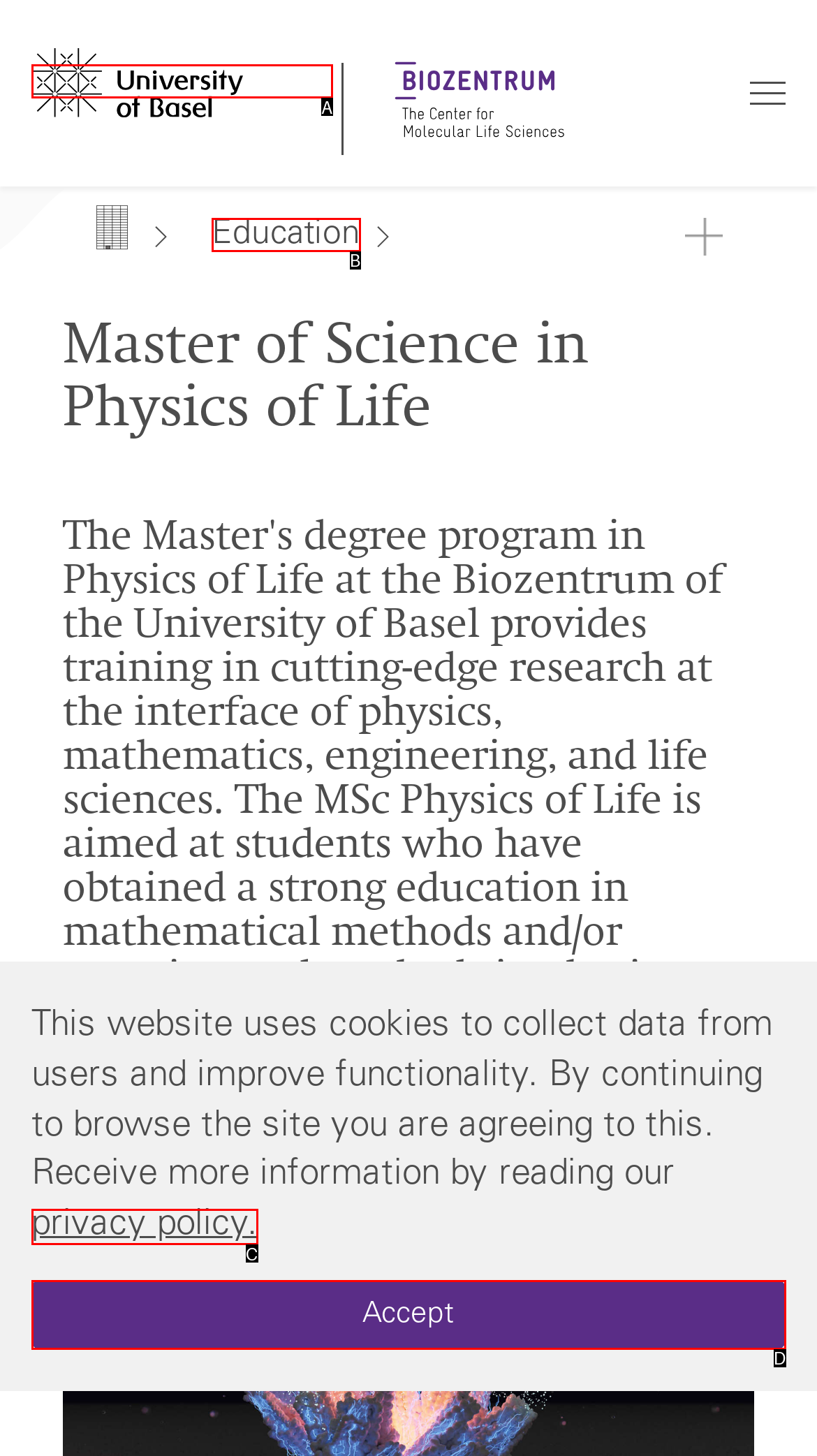From the available choices, determine which HTML element fits this description: Accept Respond with the correct letter.

D